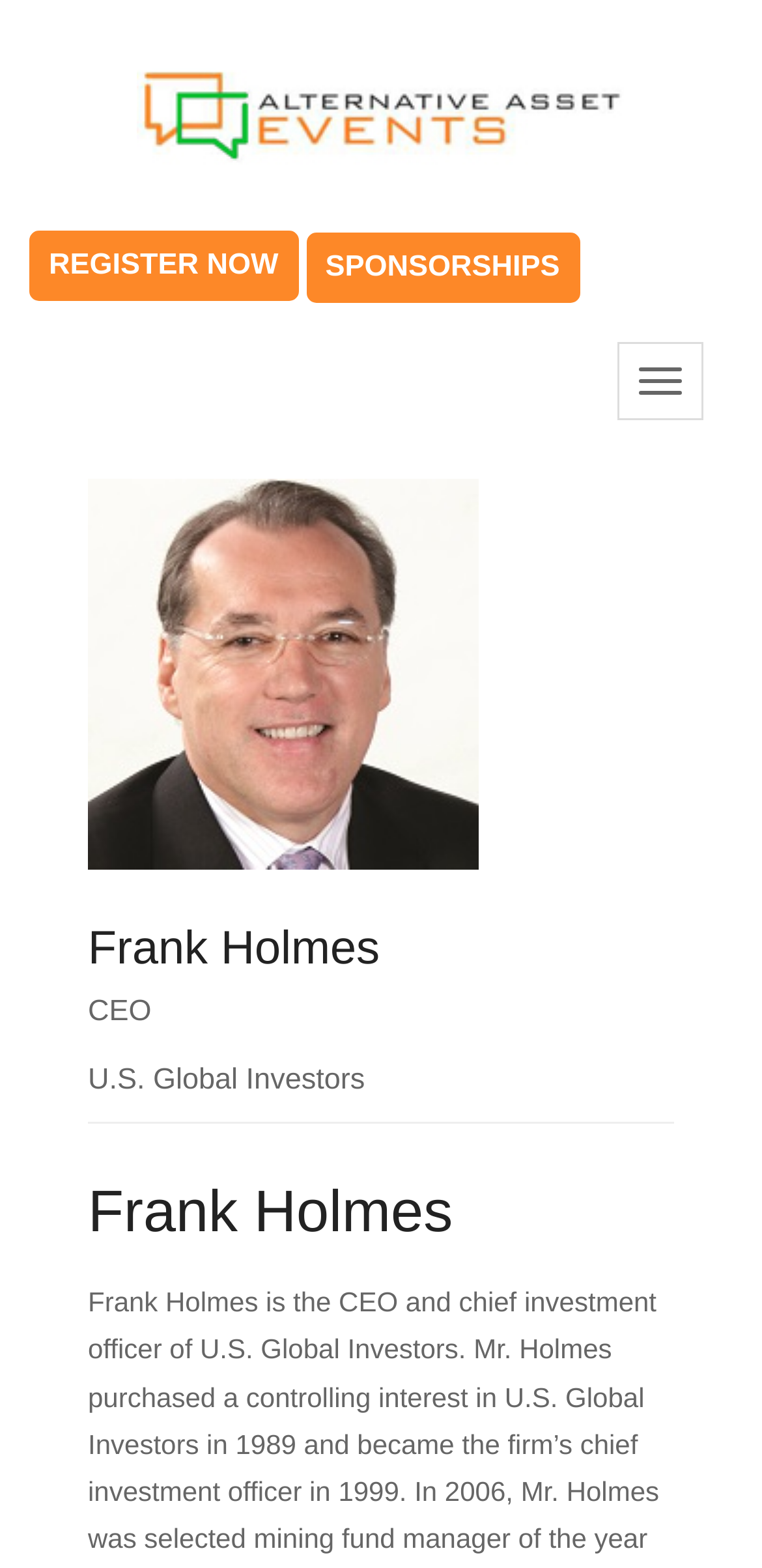What is the company of the CEO? Based on the screenshot, please respond with a single word or phrase.

U.S. Global Investors